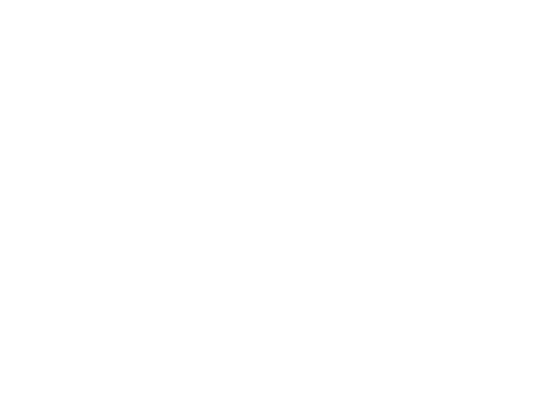Using the information from the screenshot, answer the following question thoroughly:
What is the priority of Coventry Road Dental Care?

The surrounding context of the image emphasizes the importance of quality dental care, which suggests that it is a top priority for Coventry Road Dental Care, along with providing a welcoming team and environment for their patients.